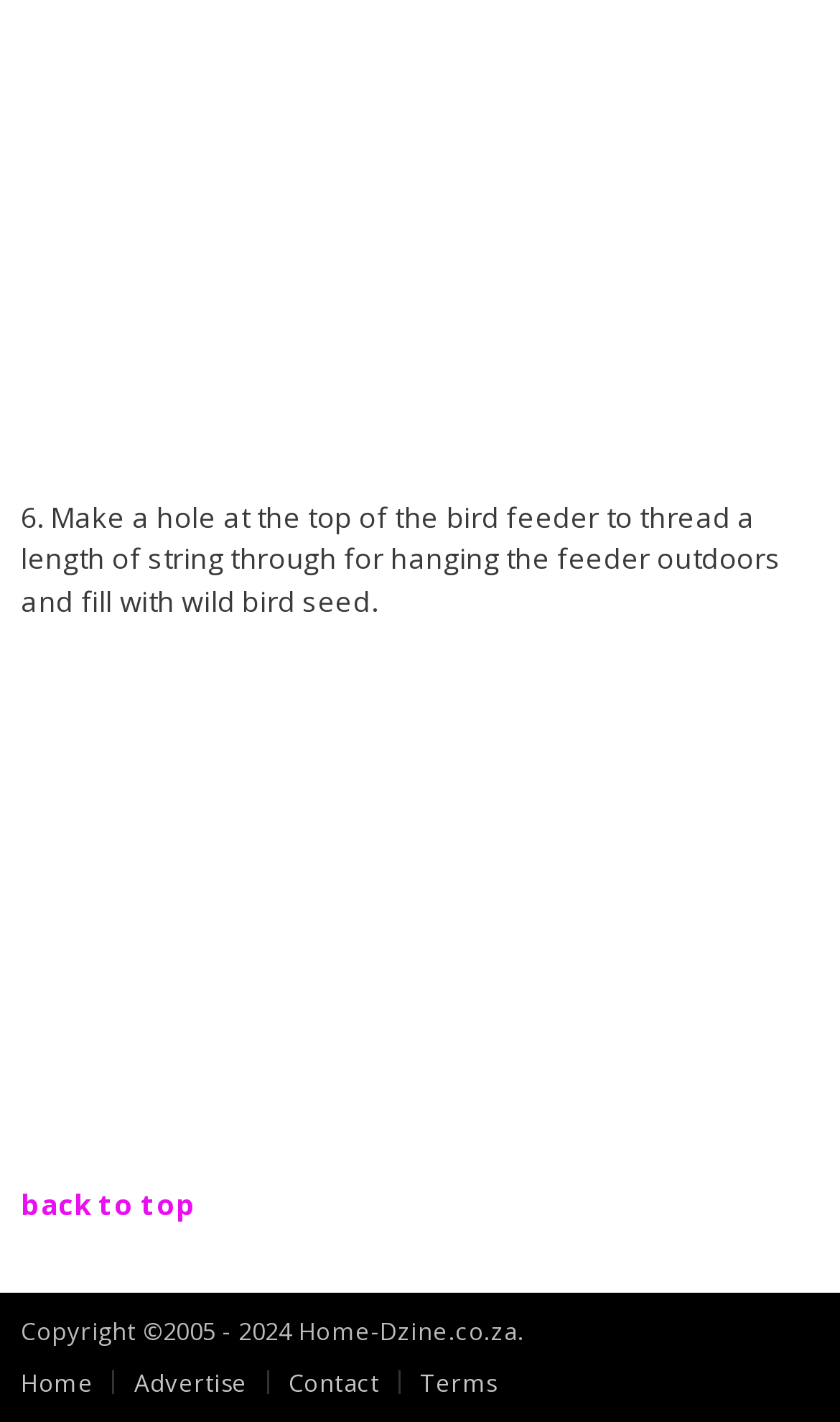Identify the bounding box for the UI element that is described as follows: "back to top".

[0.025, 0.834, 0.233, 0.861]